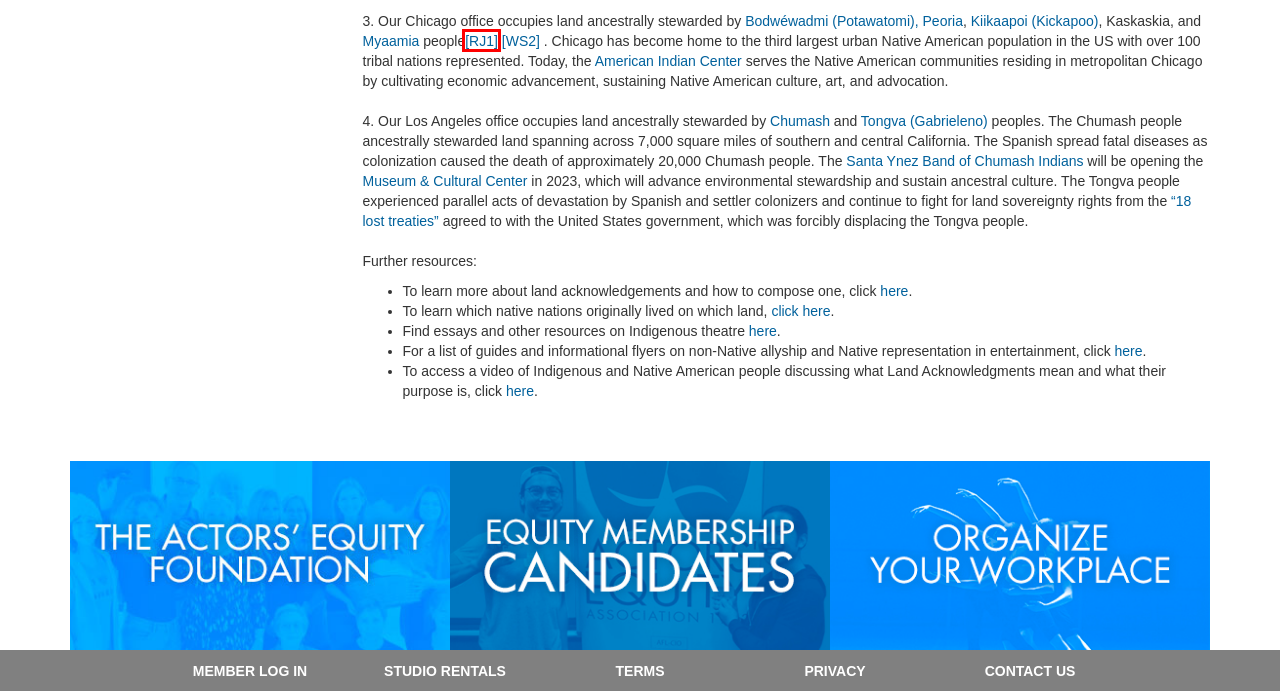You have a screenshot of a webpage with a red bounding box around an element. Select the webpage description that best matches the new webpage after clicking the element within the red bounding box. Here are the descriptions:
A. Kickapoo Tribe of Oklahoma
B. History – Gabrielino-Tongva Indian Tribe
C. Indigenous, First Nations, Native Theatre | HowlRound Theatre Commons
D. American Indian Center • Chicago - American Indian Center Chicago
E. Santa Ynez Chumash Museum and Cultural Center
F. Resources - Illuminative
G. Native-Land.ca | Our home on native land
H. Redirecting

H